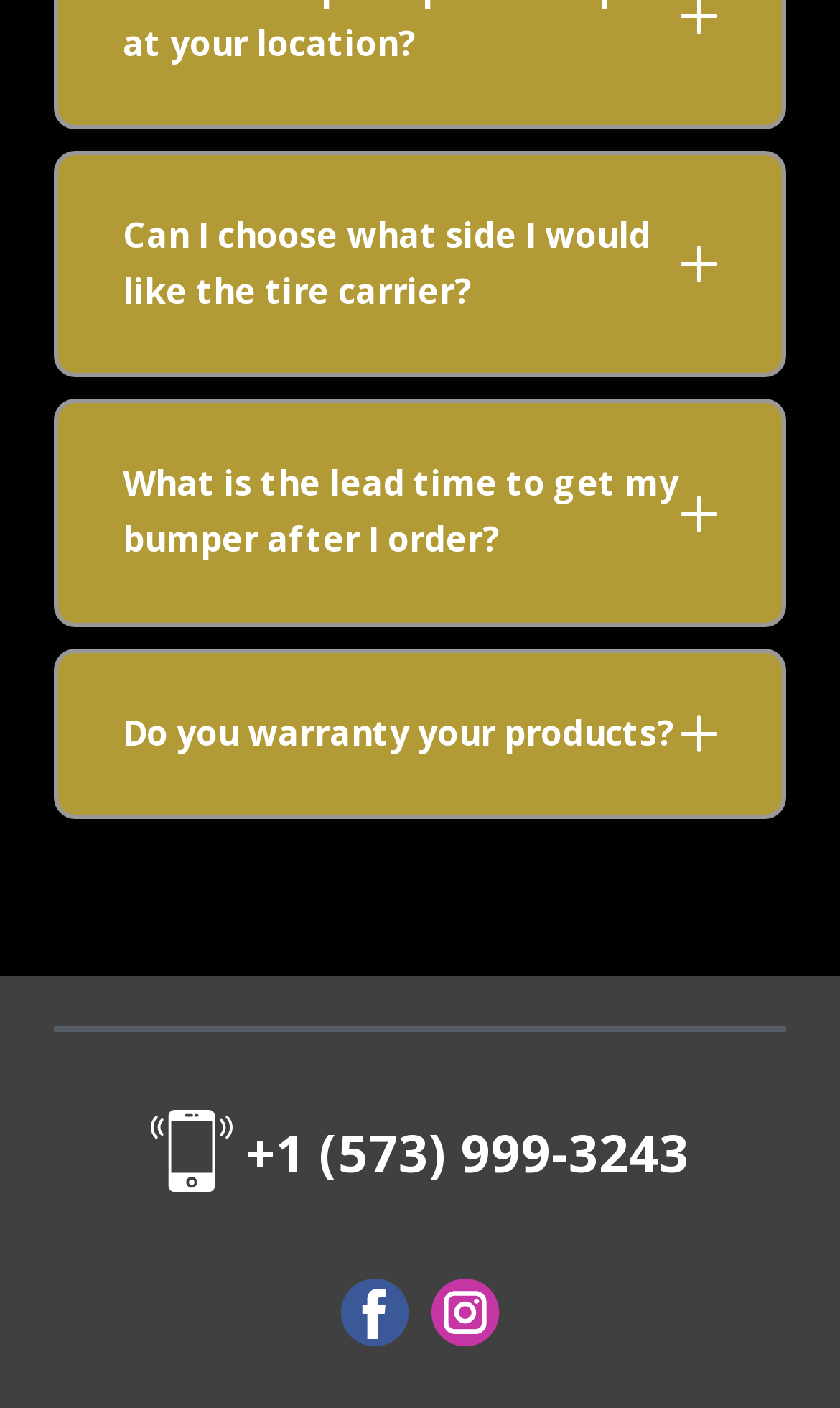Use a single word or phrase to answer the question:
Is there a phone number on this page?

Yes